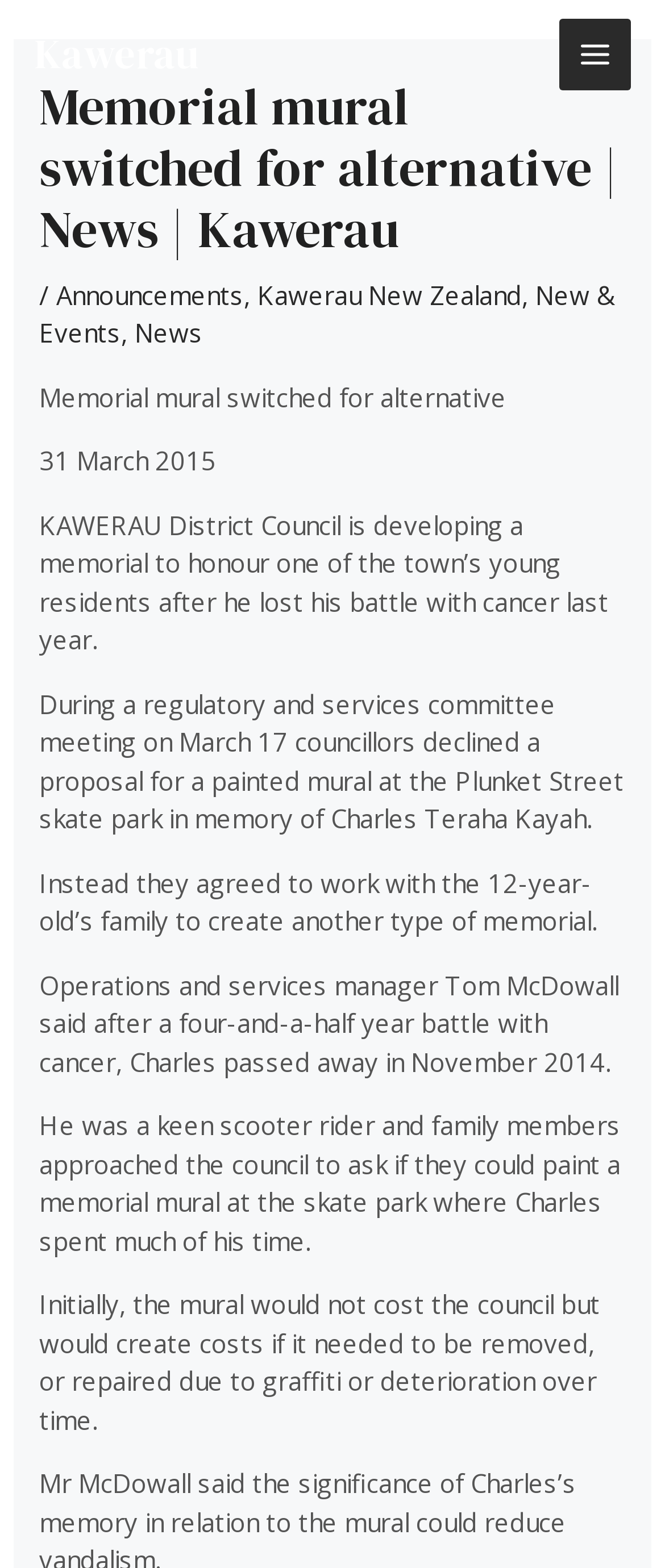Give a detailed explanation of the elements present on the webpage.

This webpage is about a news article titled "Memorial mural switched for alternative" from Kawerau, New Zealand. At the top left, there is a link to "Kawerau". On the top right, there is a button labeled "MAIN MENU" with an image beside it. Below the button, there is a header section that spans almost the entire width of the page. 

In the header section, the title of the article "Memorial mural switched for alternative | News | Kawerau" is displayed prominently. Below the title, there are several links to other sections of the website, including "Announcements", "Kawerau New Zealand", and "News & Events". 

The main content of the article starts below the header section. The article's title is repeated, followed by the date "31 March 2015". The article's text is divided into several paragraphs, describing how the Kawerau District Council is developing a memorial to honor a young resident who lost his battle with cancer. The article explains that the council declined a proposal for a painted mural at the Plunket Street skate park and instead agreed to work with the family to create another type of memorial. The article also provides some background information about the young resident, Charles Teraha Kayah, who was a keen scooter rider and spent much of his time at the skate park.